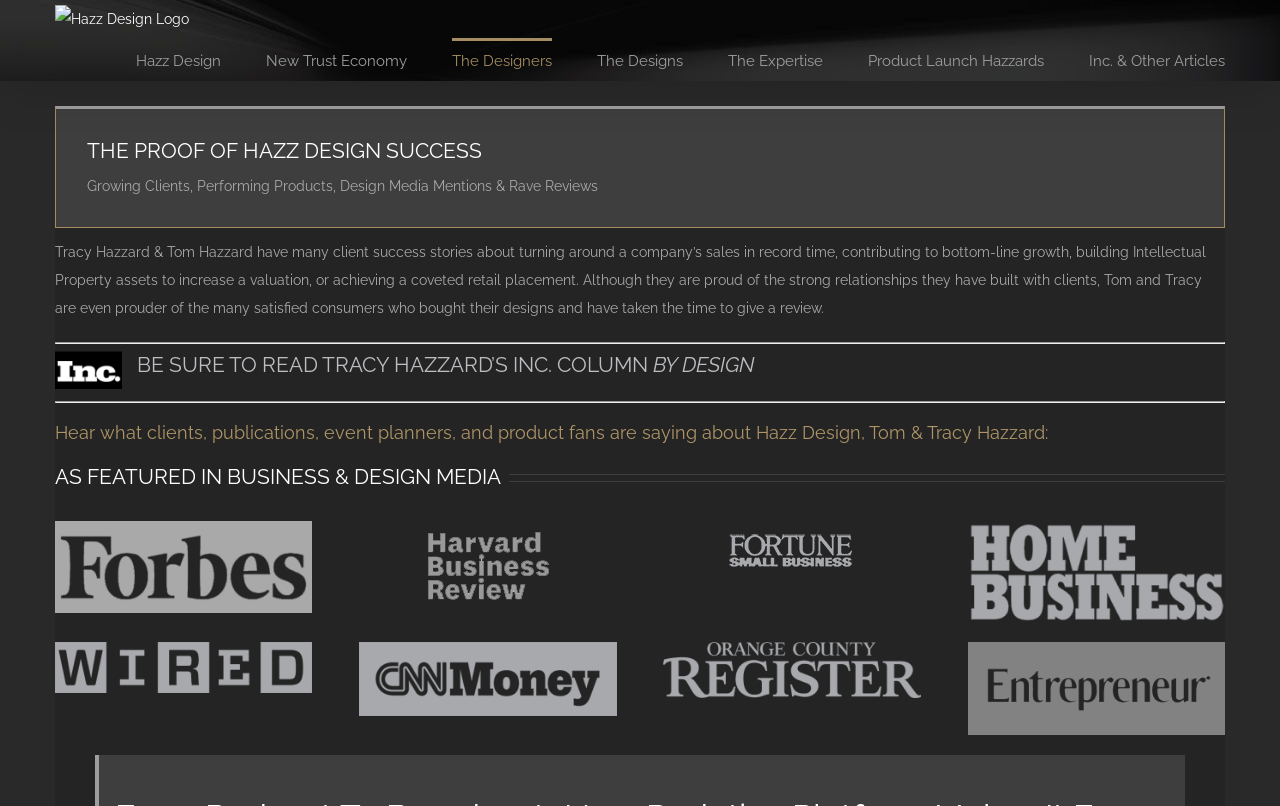Please specify the bounding box coordinates in the format (top-left x, top-left y, bottom-right x, bottom-right y), with all values as floating point numbers between 0 and 1. Identify the bounding box of the UI element described by: Inc. & Other Articles

[0.851, 0.047, 0.957, 0.1]